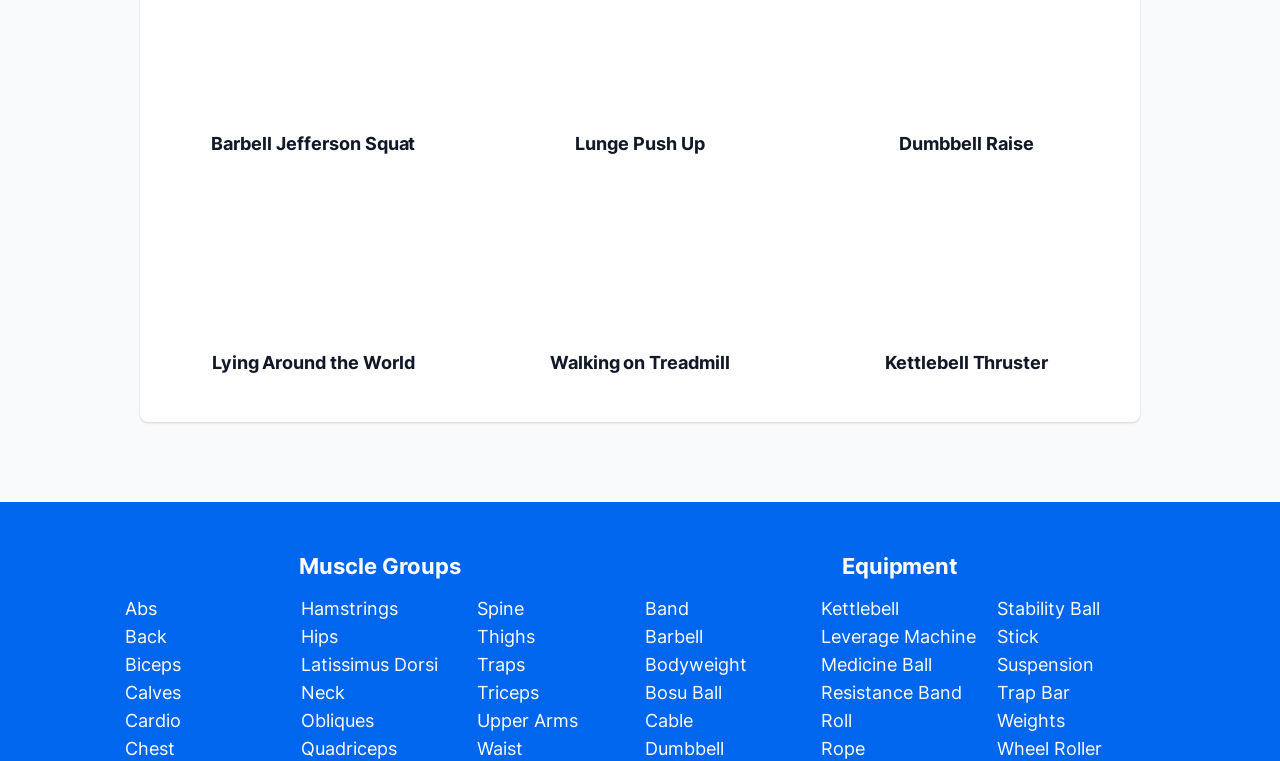Specify the bounding box coordinates of the area to click in order to follow the given instruction: "Explore Kettlebell Thruster exercise."

[0.635, 0.24, 0.875, 0.452]